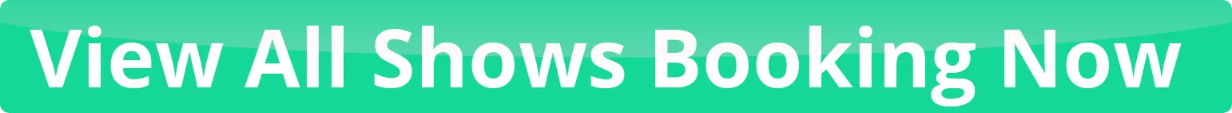Give a one-word or one-phrase response to the question:
What is the color of the text on the button?

White